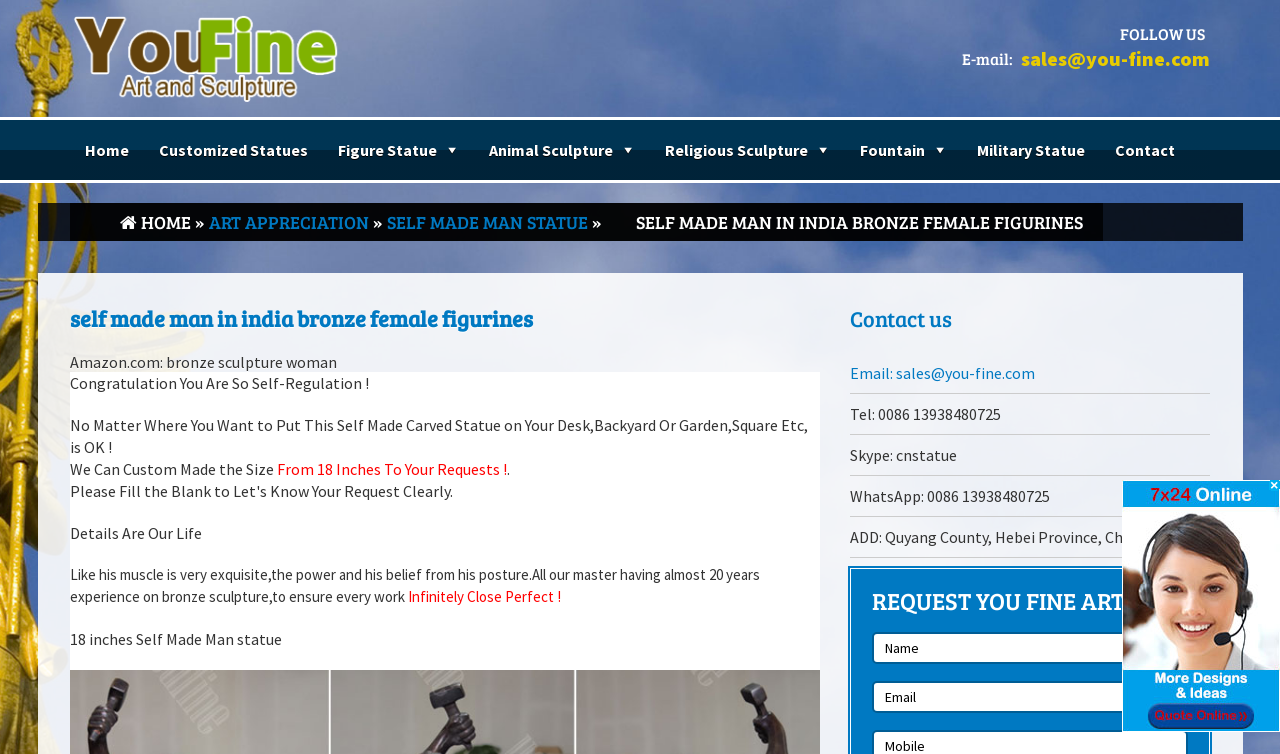Determine the webpage's heading and output its text content.

self made man in india bronze female figurines